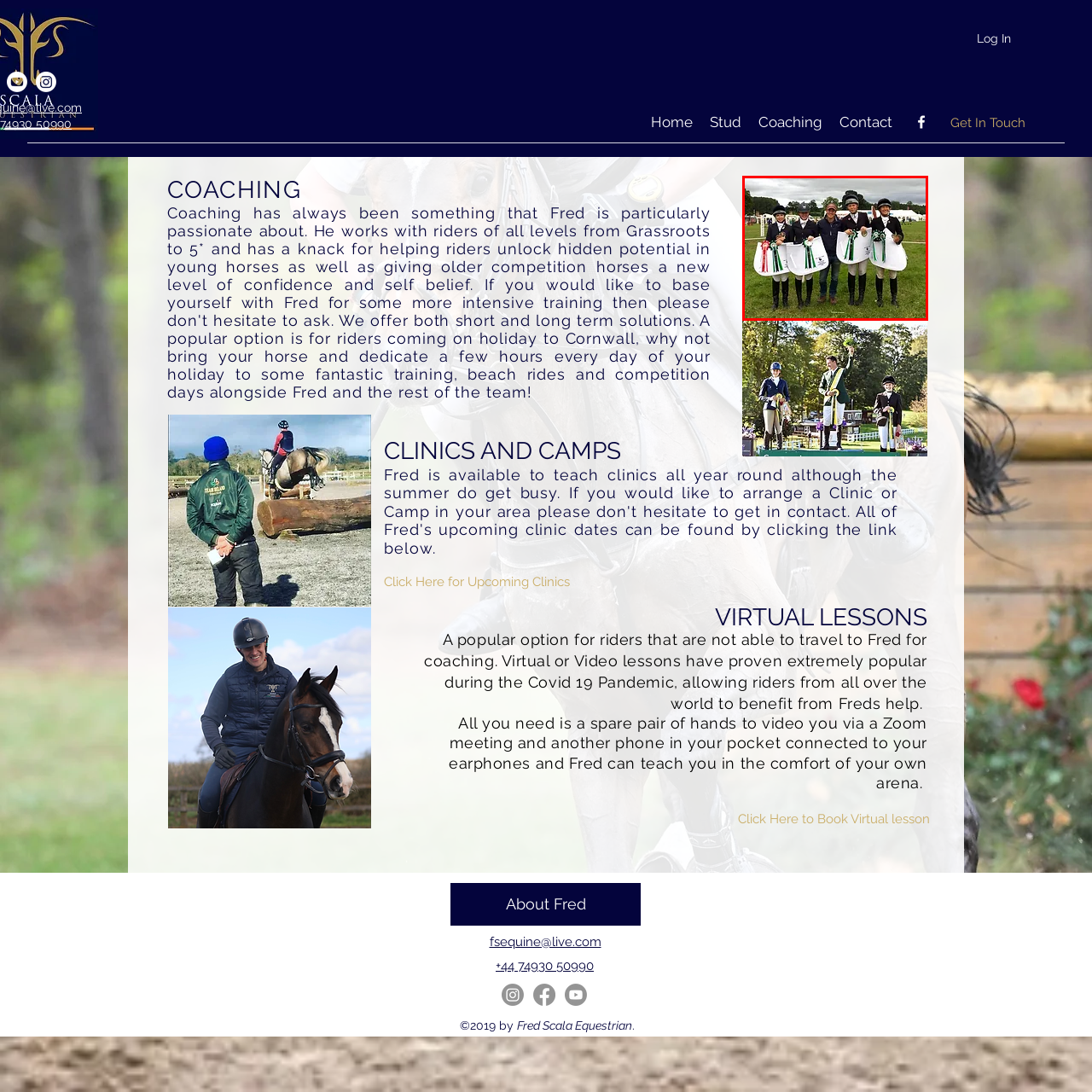What is the central figure likely to be?
Focus on the area marked by the red bounding box and respond to the question with as much detail as possible.

The central figure, who is not holding a saddle pad, is likely to be a coach or trainer, as they are standing among the riders, smiling and sharing in their success.